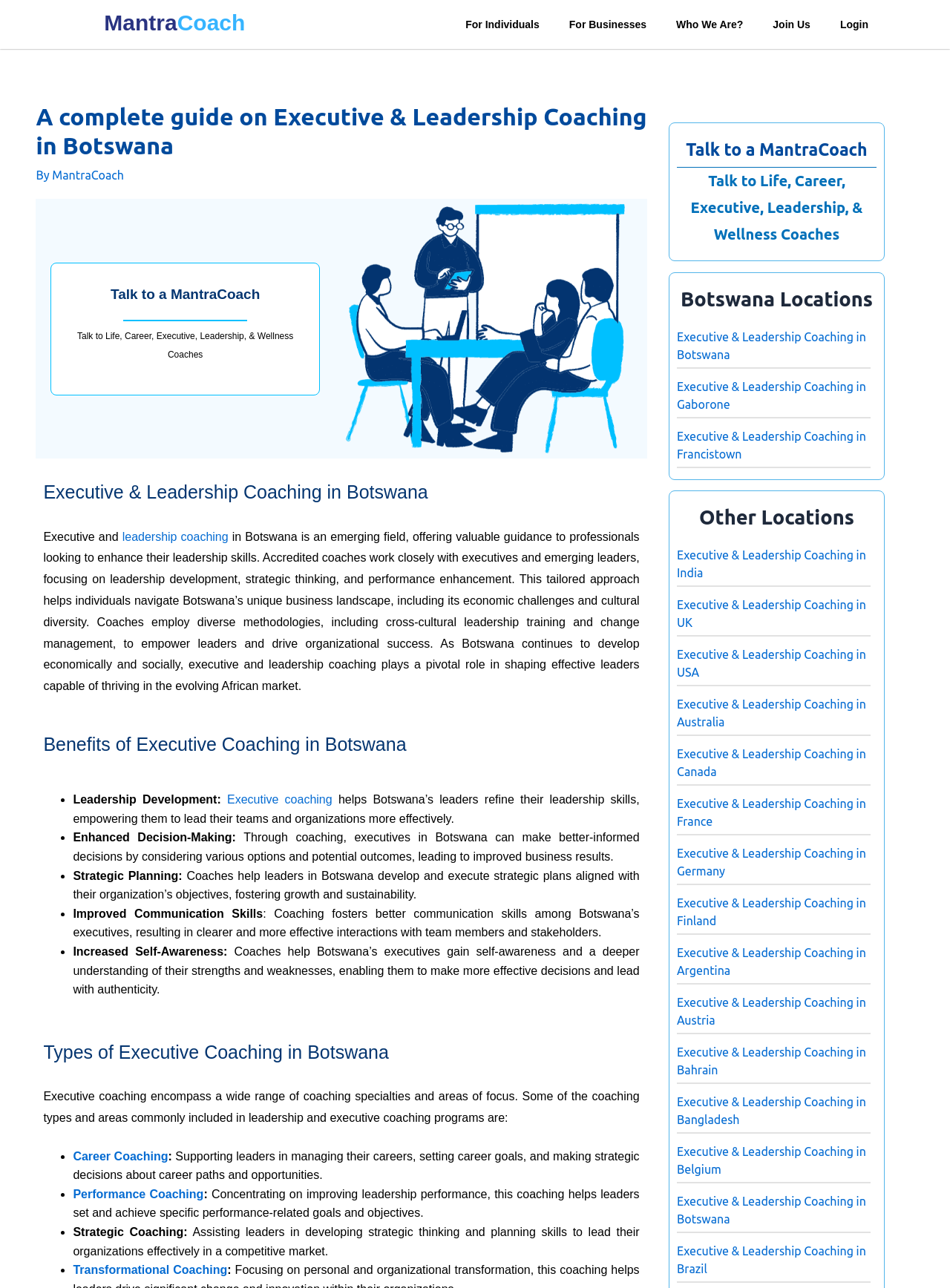Based on the image, give a detailed response to the question: What is the purpose of executive coaching in Botswana?

The purpose of executive coaching in Botswana is obtained from the paragraph of text that describes the benefits of executive coaching, which includes enhancing leadership skills, making better-informed decisions, and developing strategic thinking and planning skills.